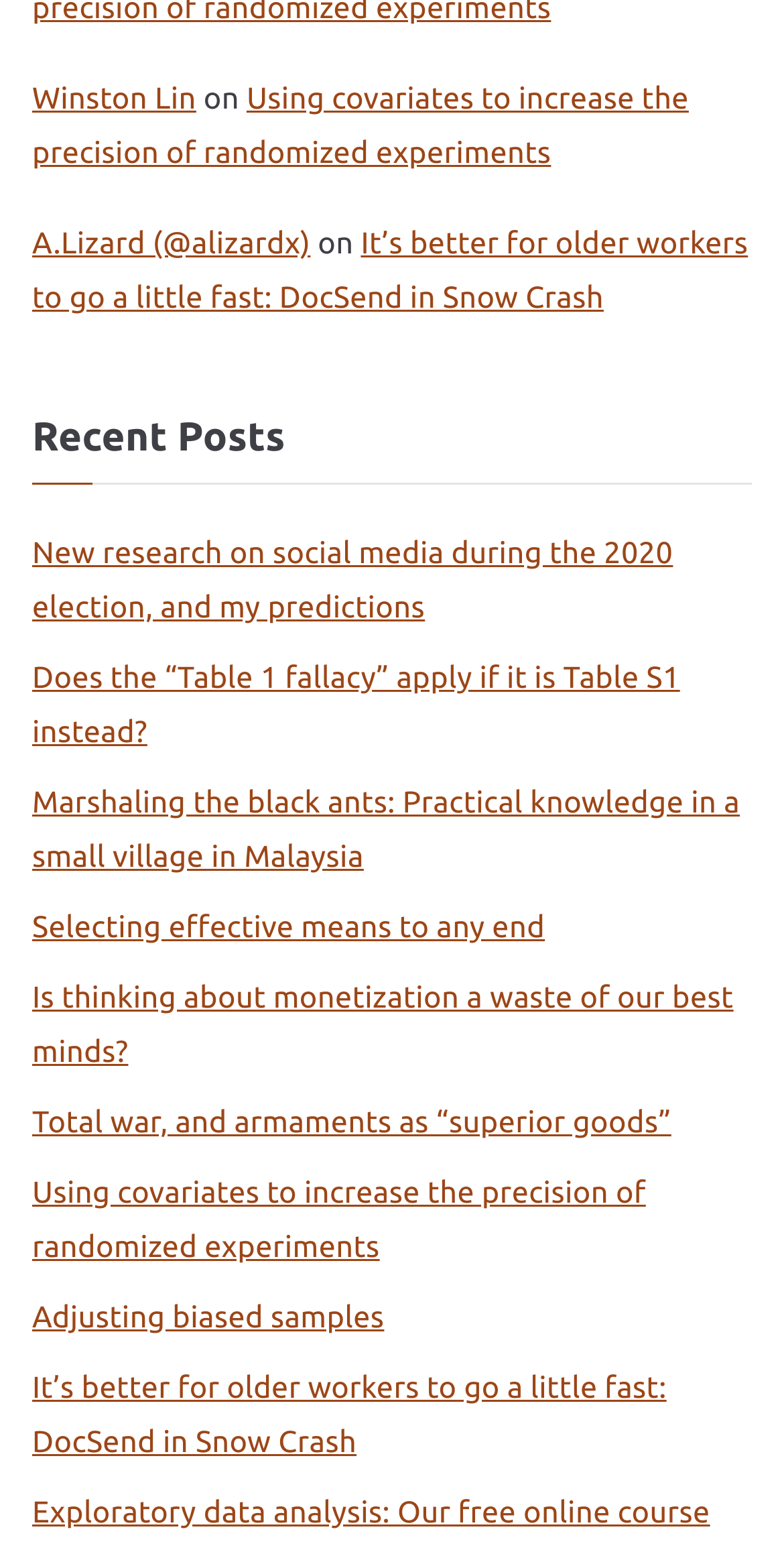Please specify the coordinates of the bounding box for the element that should be clicked to carry out this instruction: "Read the post about using covariates to increase the precision of randomized experiments". The coordinates must be four float numbers between 0 and 1, formatted as [left, top, right, bottom].

[0.041, 0.052, 0.879, 0.108]